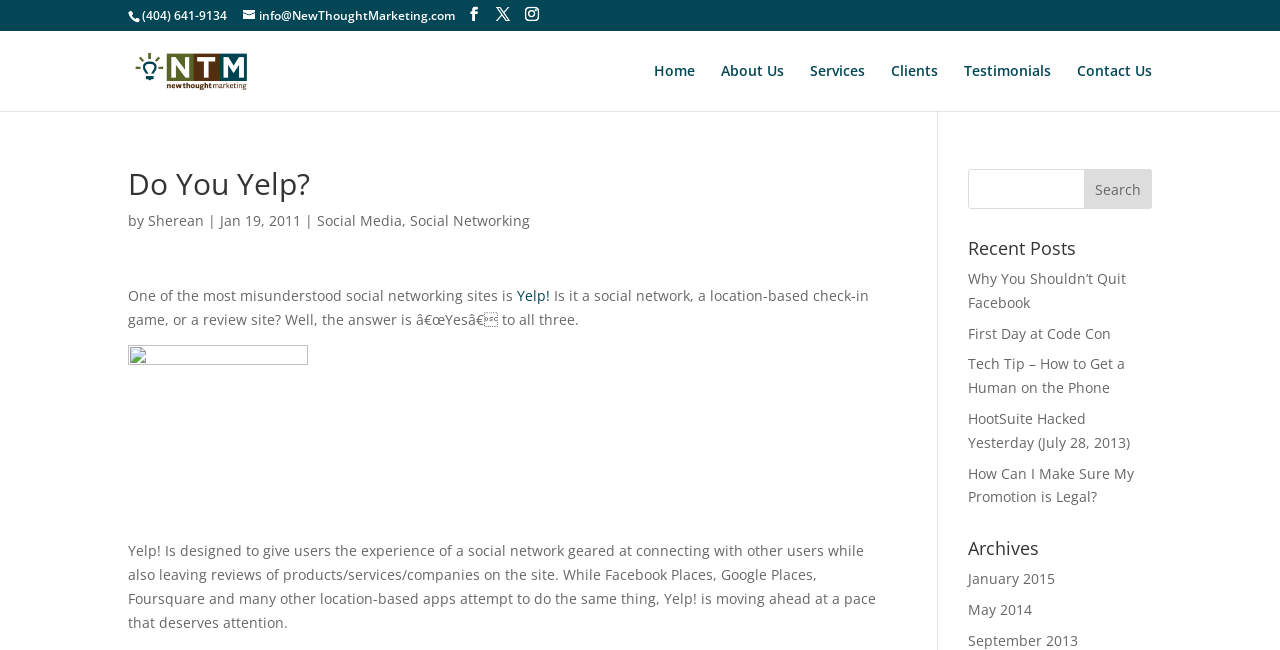Please identify the bounding box coordinates of the element on the webpage that should be clicked to follow this instruction: "Search for something". The bounding box coordinates should be given as four float numbers between 0 and 1, formatted as [left, top, right, bottom].

[0.756, 0.26, 0.9, 0.322]